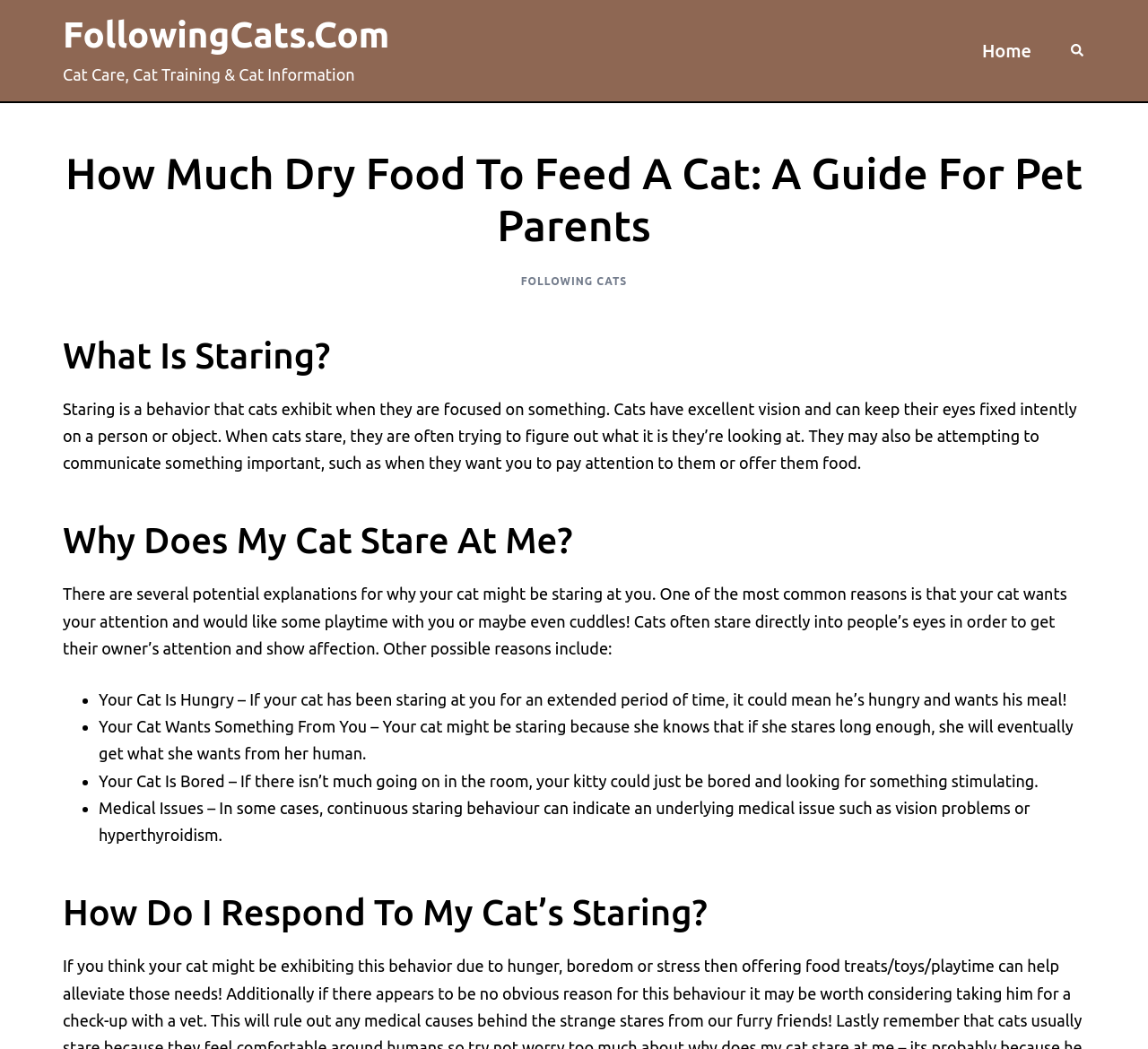What is a possible medical issue related to staring in cats?
Please answer the question with a single word or phrase, referencing the image.

Vision problems